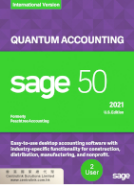Explain the details of the image you are viewing.

This image showcases the packaging for Sage 50 Quantum Accounting, an accounting software designed for businesses. The cover prominently features the brand name "Sage" in bold white letters, alongside the software version, "50," and the designation of "Quantum Accounting" with the year "2021." The background is a vibrant green, complemented by a purple accent at the top. It highlights key selling points such as being "easy-to-use desktop accounting software" with industry-specific functionality tailored for industries like construction, distribution, manufacturing, and nonprofits. The packaging indicates support for "2 Users," making it suitable for small to medium-sized teams.